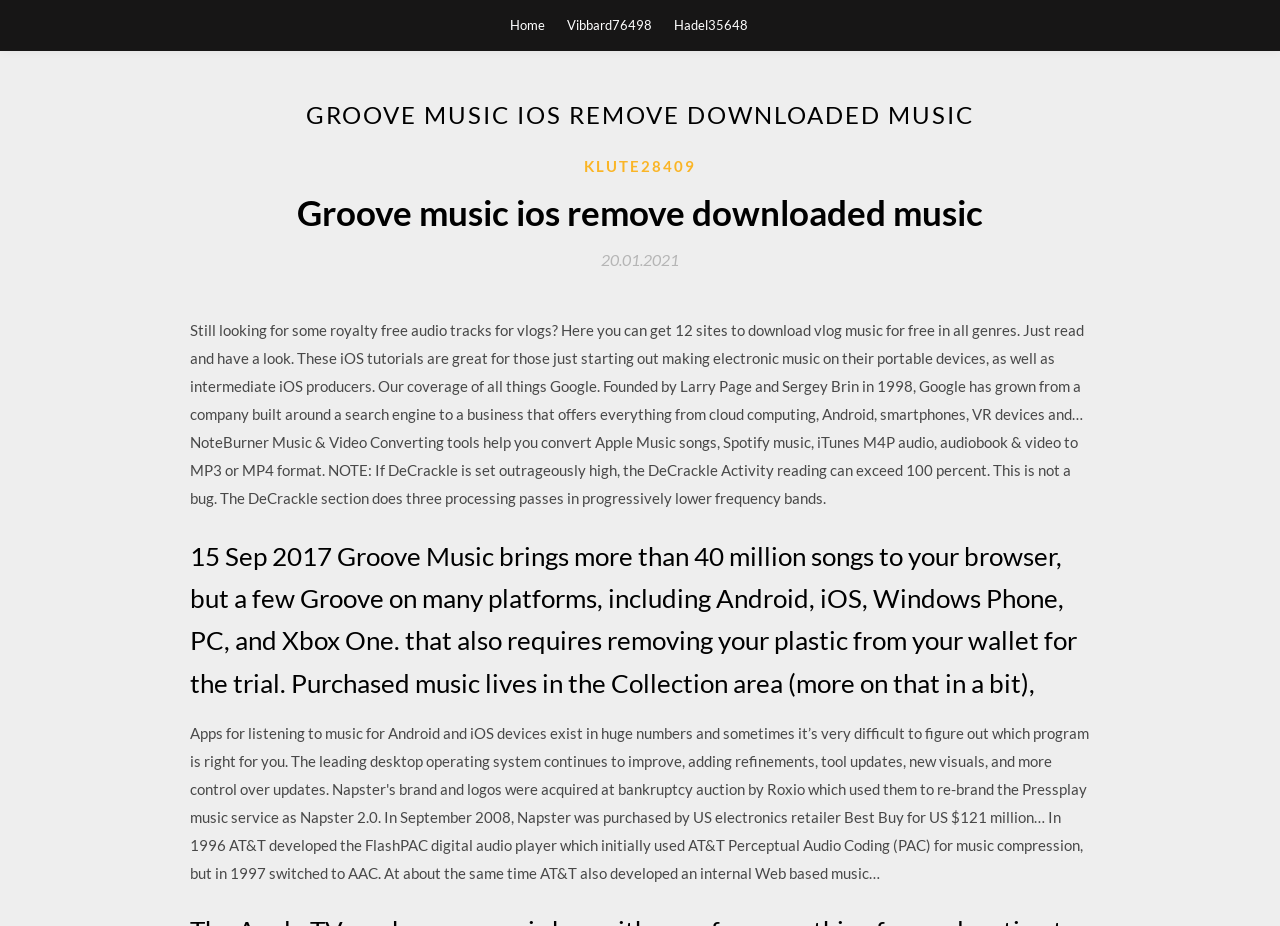Provide a short answer to the following question with just one word or phrase: How many platforms are mentioned for Groove Music?

5